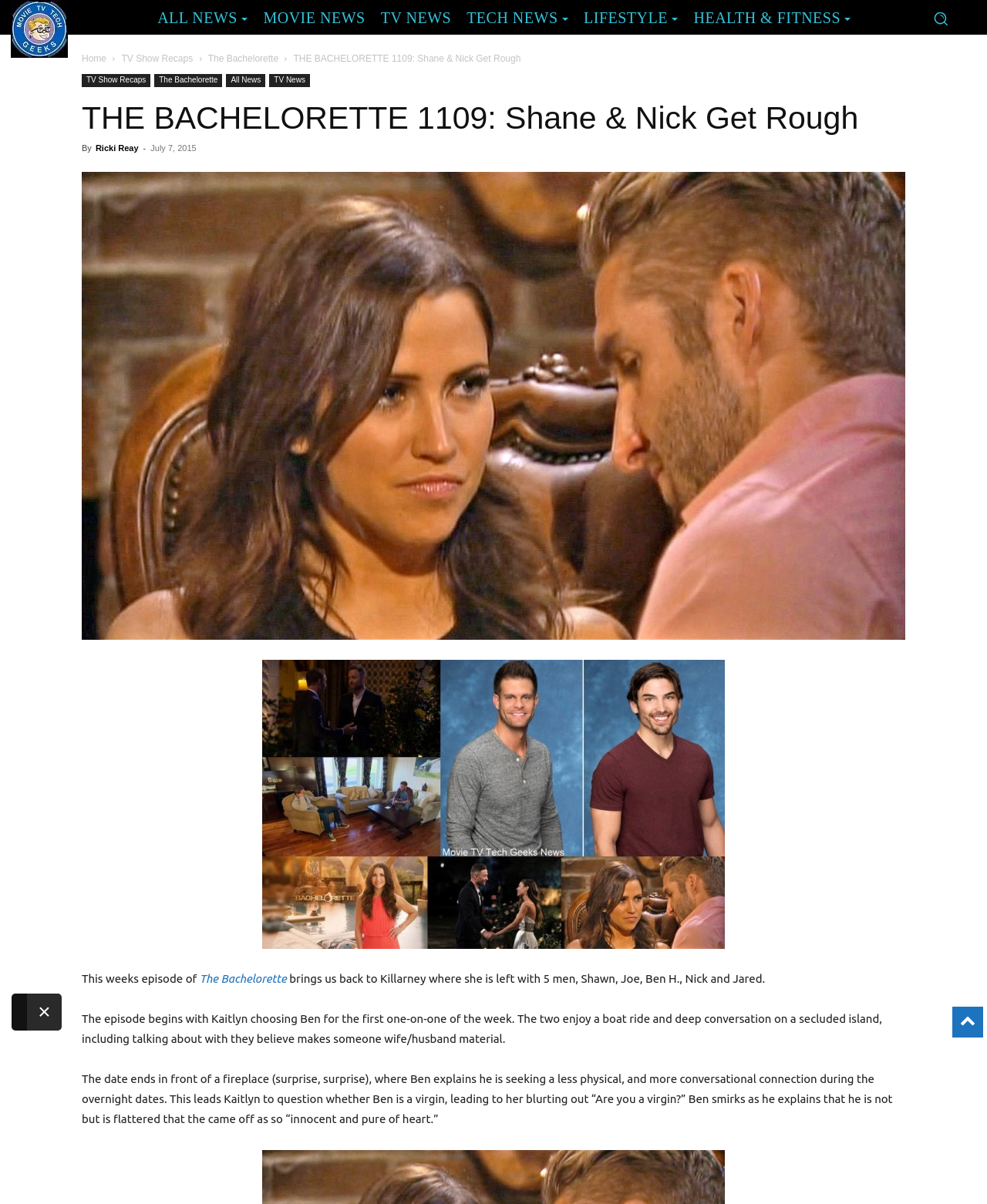Using the information from the screenshot, answer the following question thoroughly:
What is the date of the article?

The answer can be found in the time element which is located below the main heading of the webpage, and it displays the date 'July 7, 2015'.